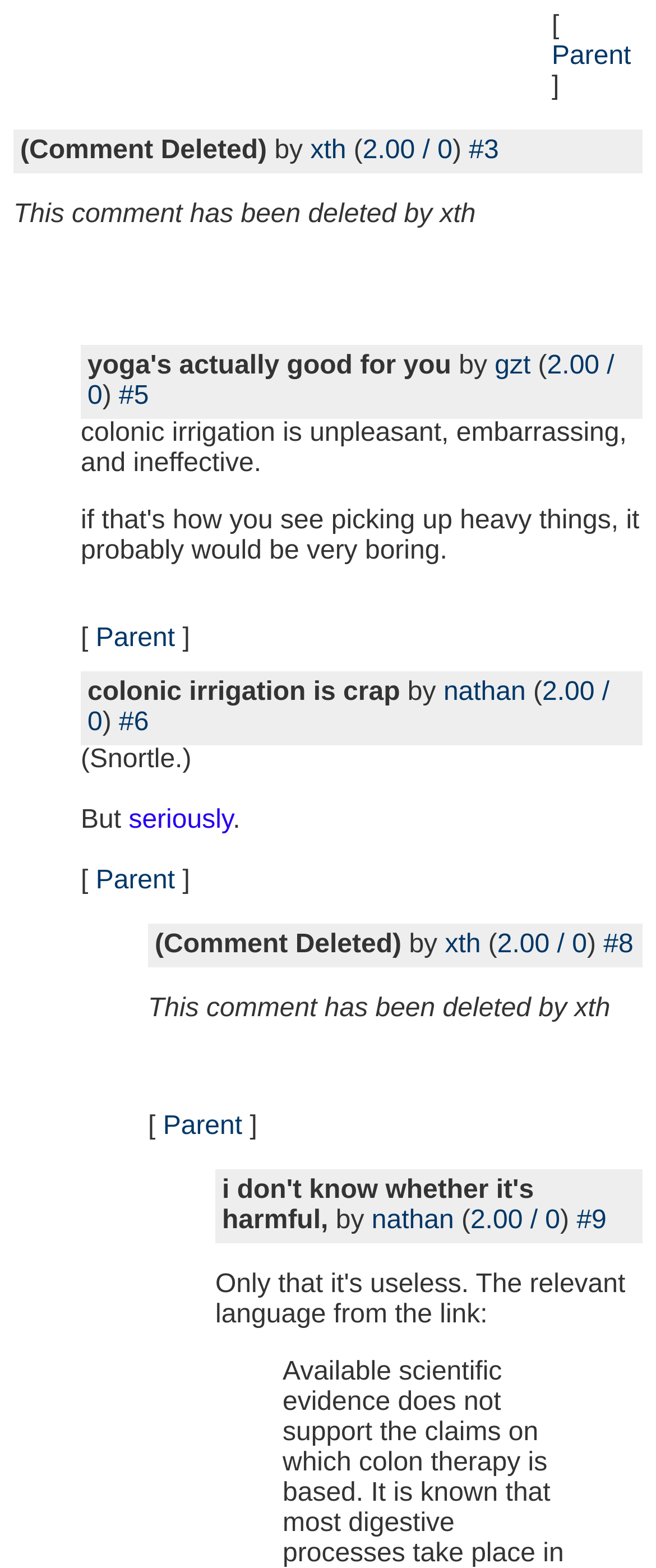Locate the bounding box coordinates of the segment that needs to be clicked to meet this instruction: "Click on the 'Parent' link".

[0.841, 0.027, 0.962, 0.045]